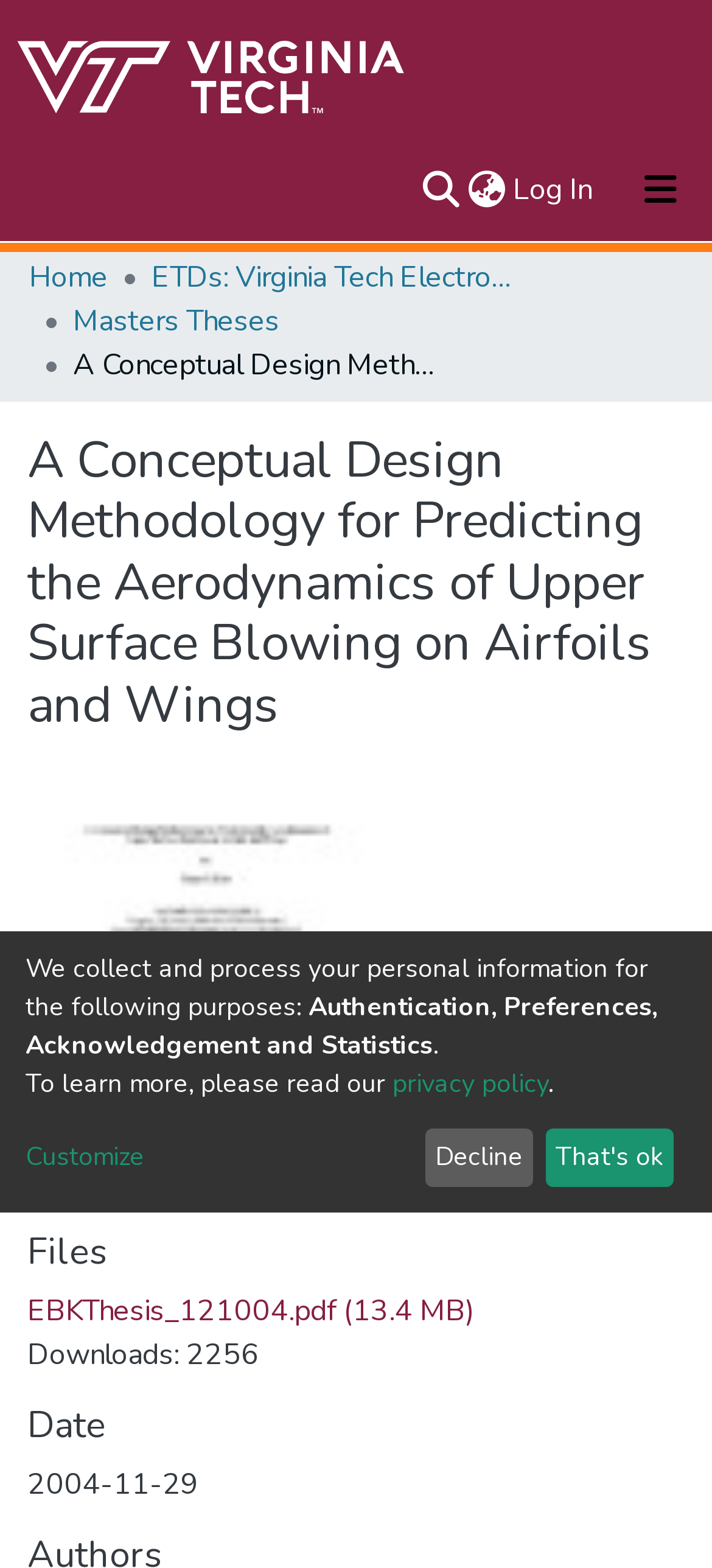Please specify the bounding box coordinates of the element that should be clicked to execute the given instruction: 'Switch language'. Ensure the coordinates are four float numbers between 0 and 1, expressed as [left, top, right, bottom].

[0.651, 0.107, 0.715, 0.135]